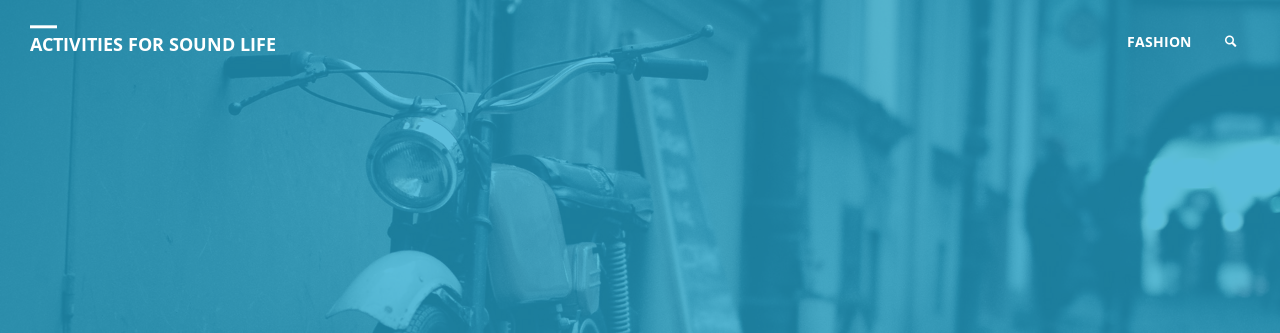Give a succinct answer to this question in a single word or phrase: 
What is the atmosphere of the scene?

Tranquil yet vibrant